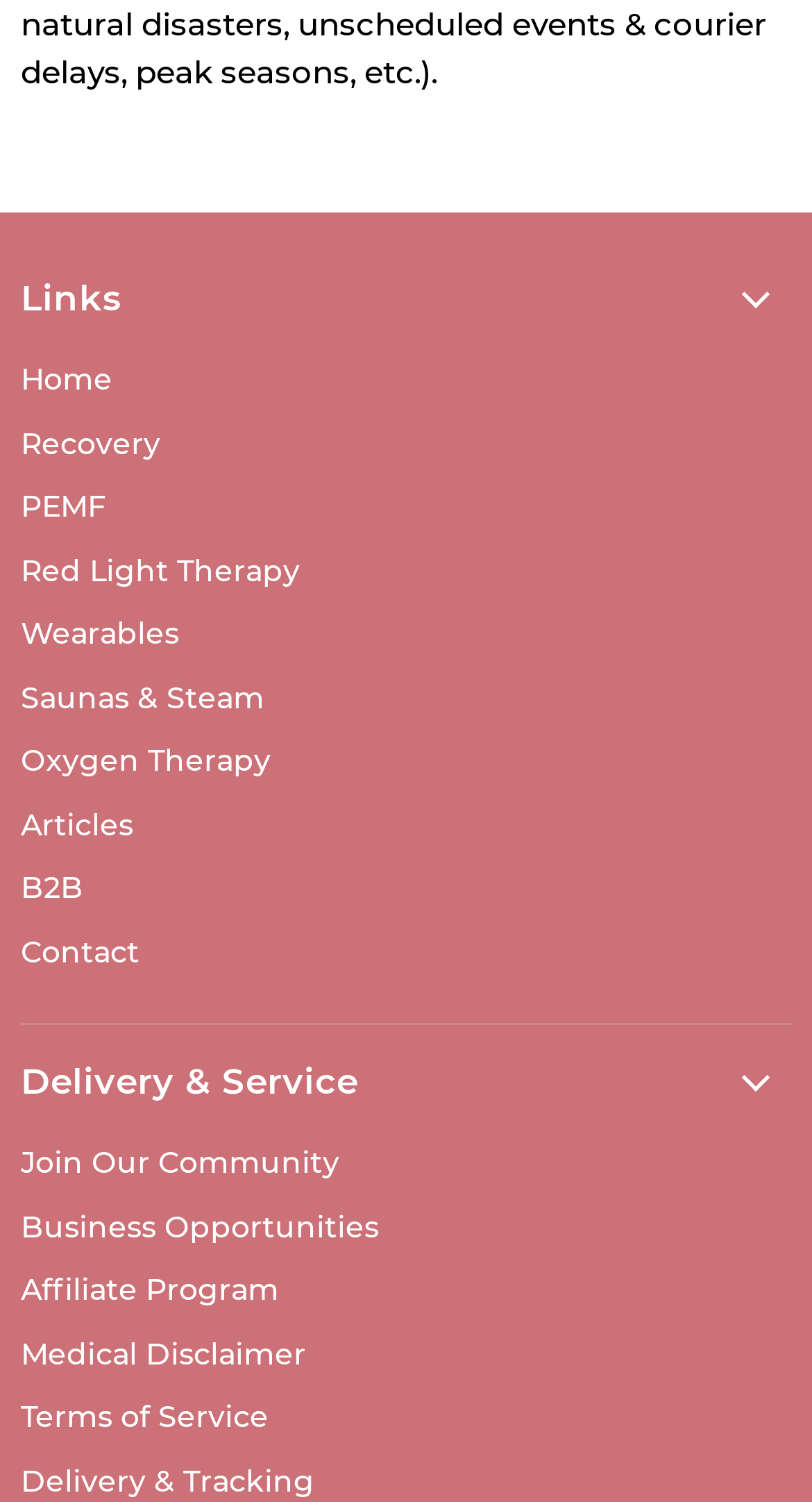Show the bounding box coordinates of the element that should be clicked to complete the task: "contact us".

[0.026, 0.621, 0.172, 0.646]